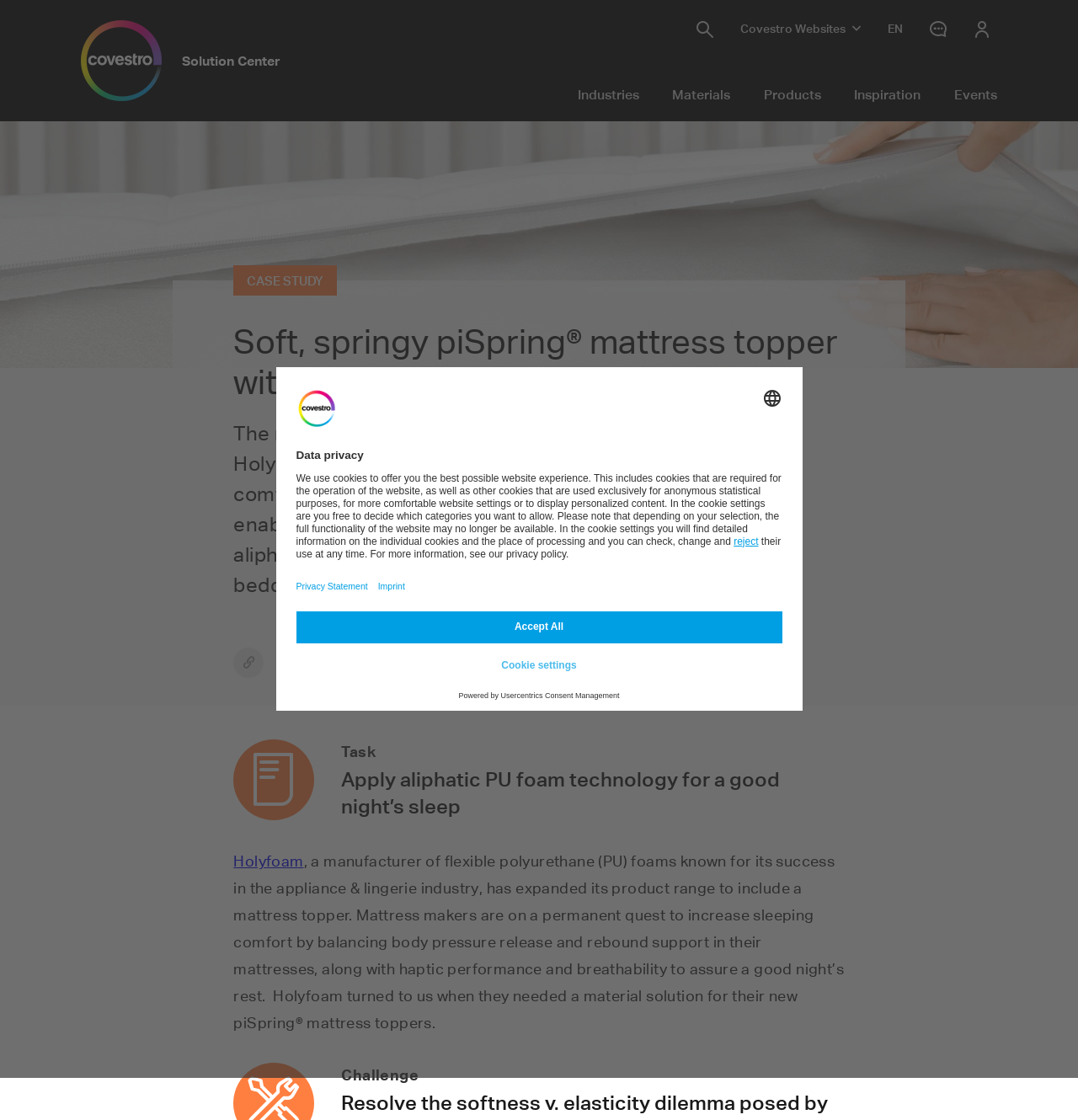What is the purpose of the Desmodur white hardener?
Using the image as a reference, deliver a detailed and thorough answer to the question.

I found the answer by reading the text on the webpage, which states that the Desmodur white hardener enables the piSpring aliphatic foam mattress topper to unite softness, high elasticity, and high sleep comfort, which is referred to as '360-degree dynamic micro force feedback'.